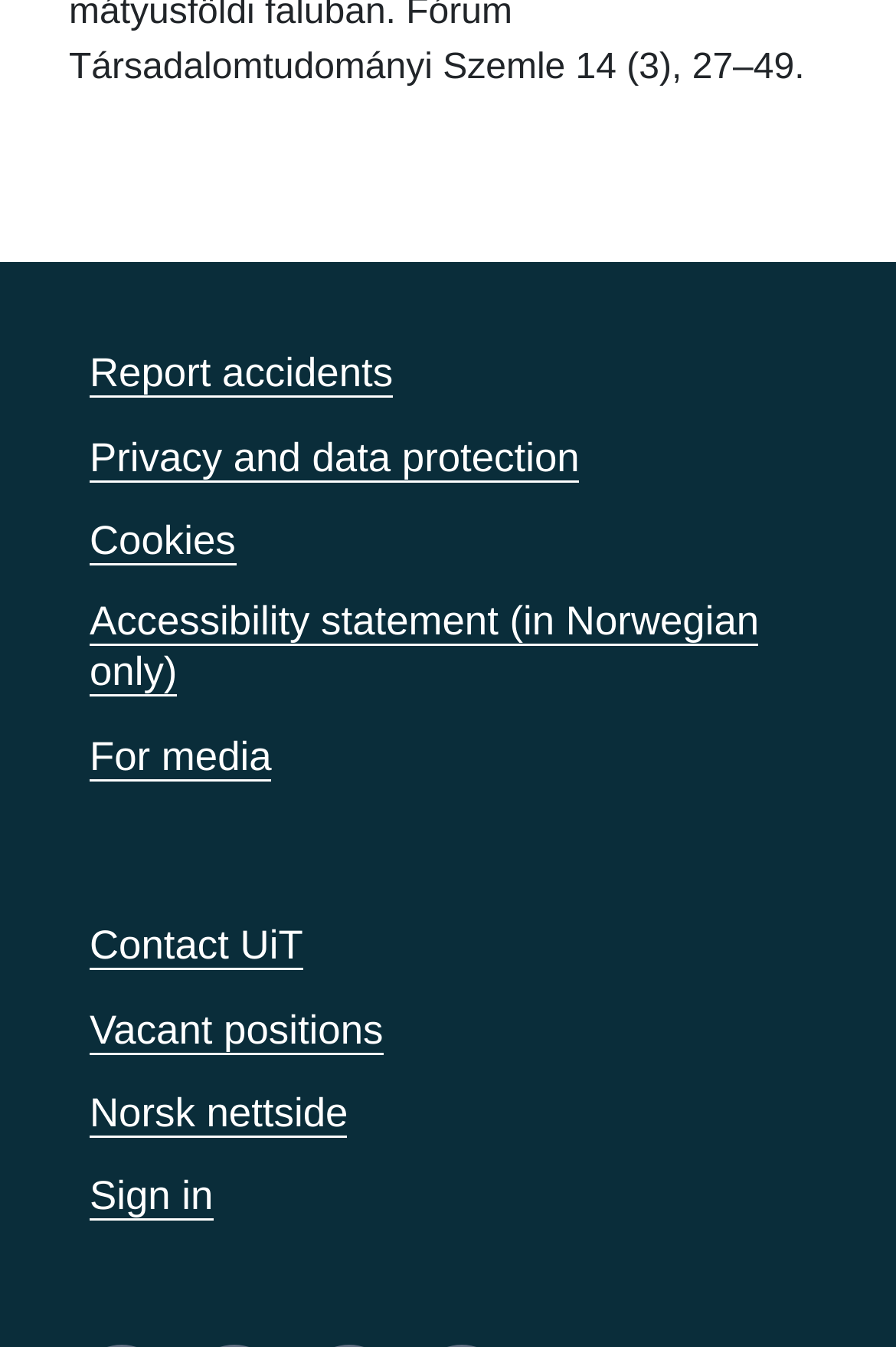Please identify the bounding box coordinates of the element's region that needs to be clicked to fulfill the following instruction: "Report an accident". The bounding box coordinates should consist of four float numbers between 0 and 1, i.e., [left, top, right, bottom].

[0.1, 0.258, 0.439, 0.297]